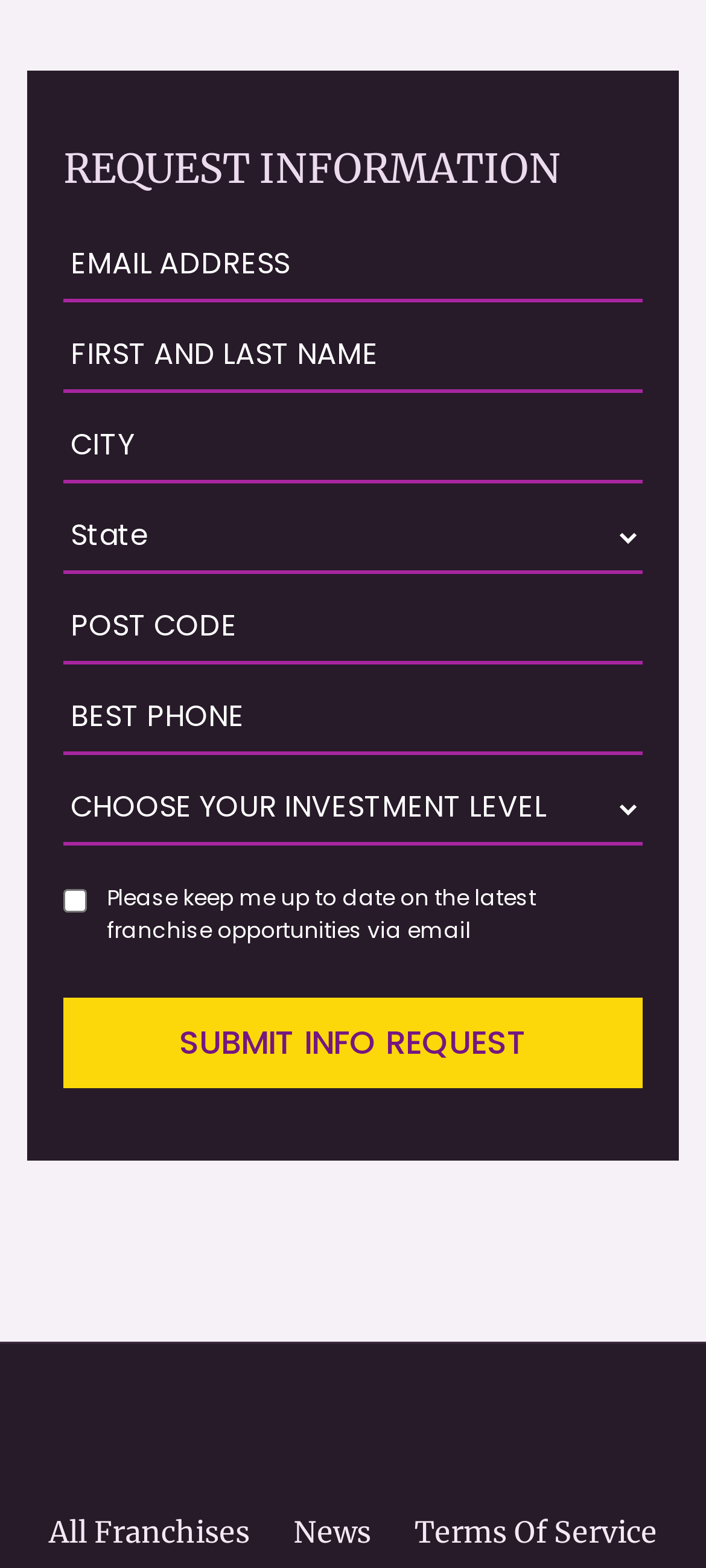Please predict the bounding box coordinates of the element's region where a click is necessary to complete the following instruction: "Check the newsletter subscription". The coordinates should be represented by four float numbers between 0 and 1, i.e., [left, top, right, bottom].

[0.09, 0.566, 0.123, 0.581]